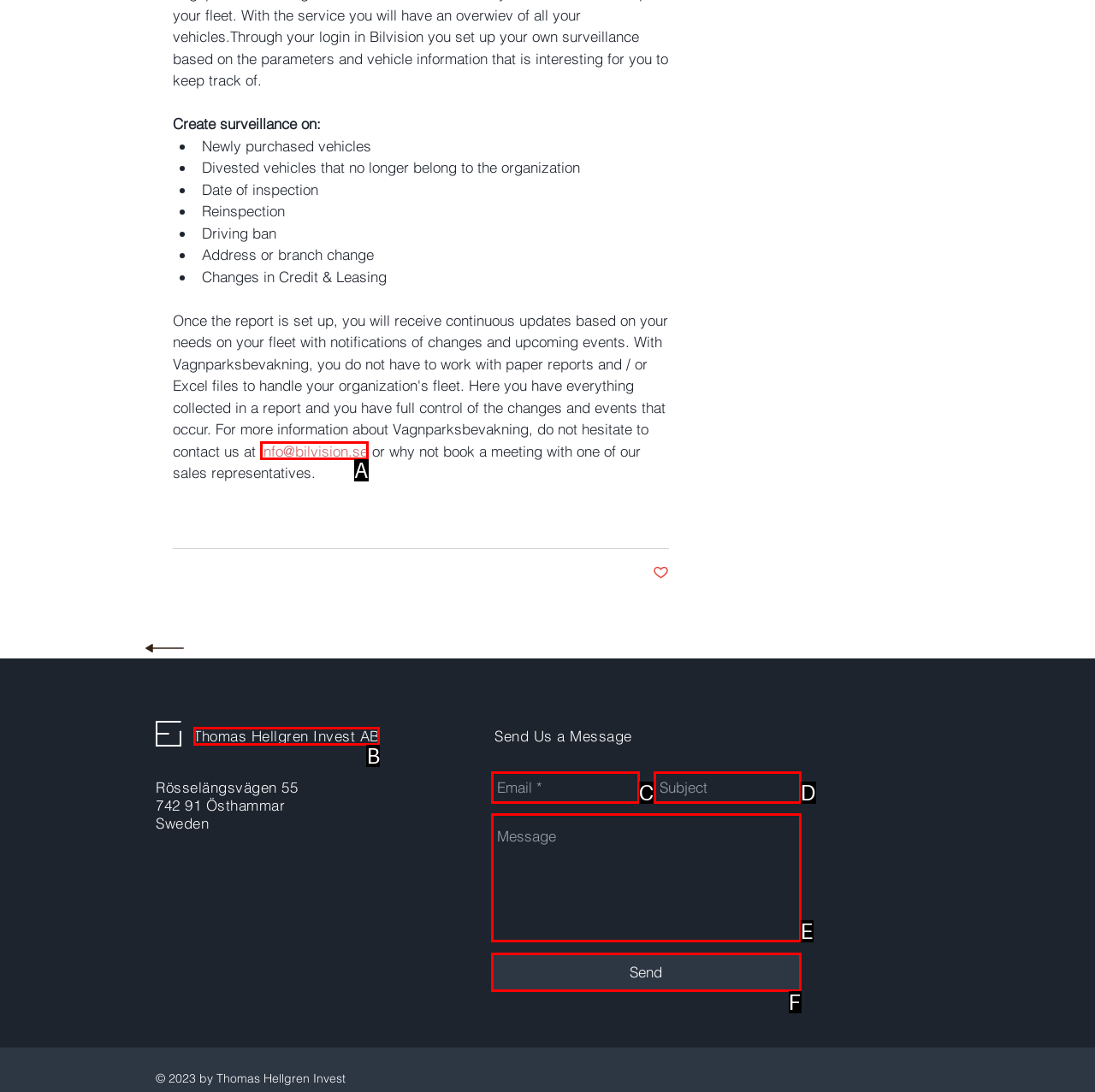Choose the HTML element that matches the description: Thomas Hellgren Invest AB
Reply with the letter of the correct option from the given choices.

B